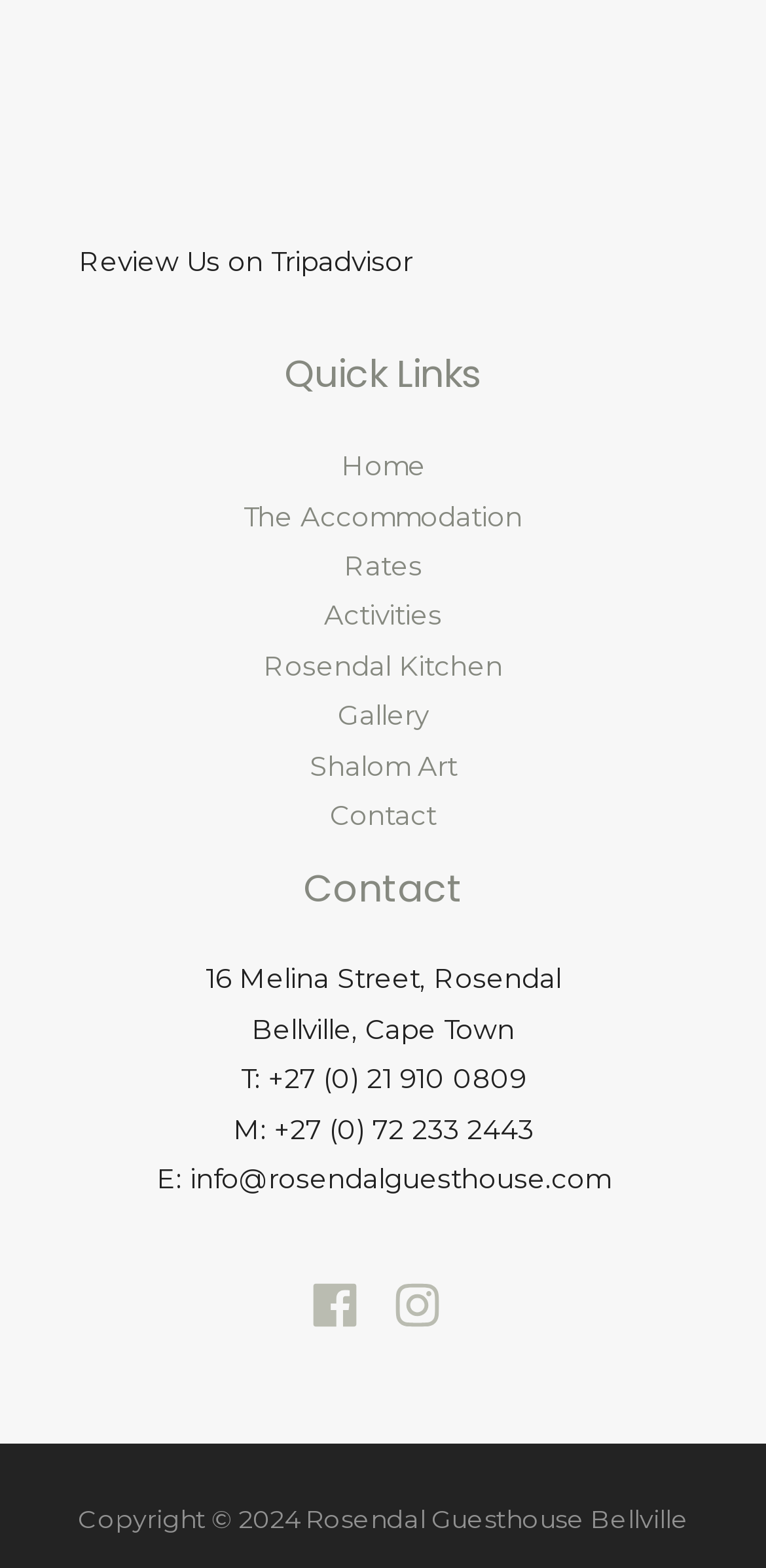Please identify the bounding box coordinates for the region that you need to click to follow this instruction: "Go to Home".

[0.445, 0.287, 0.555, 0.307]